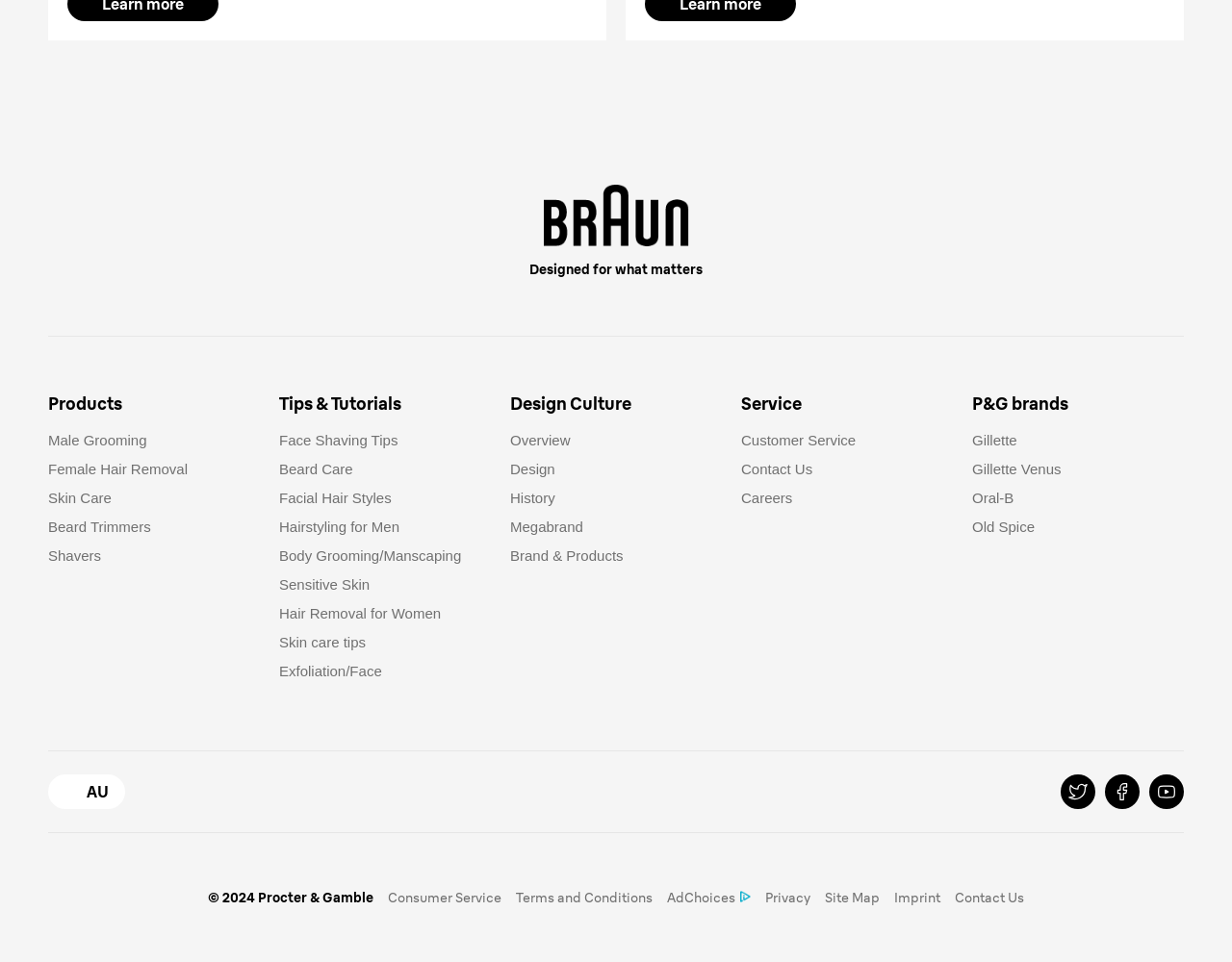Answer this question in one word or a short phrase: How many social media links are there?

3